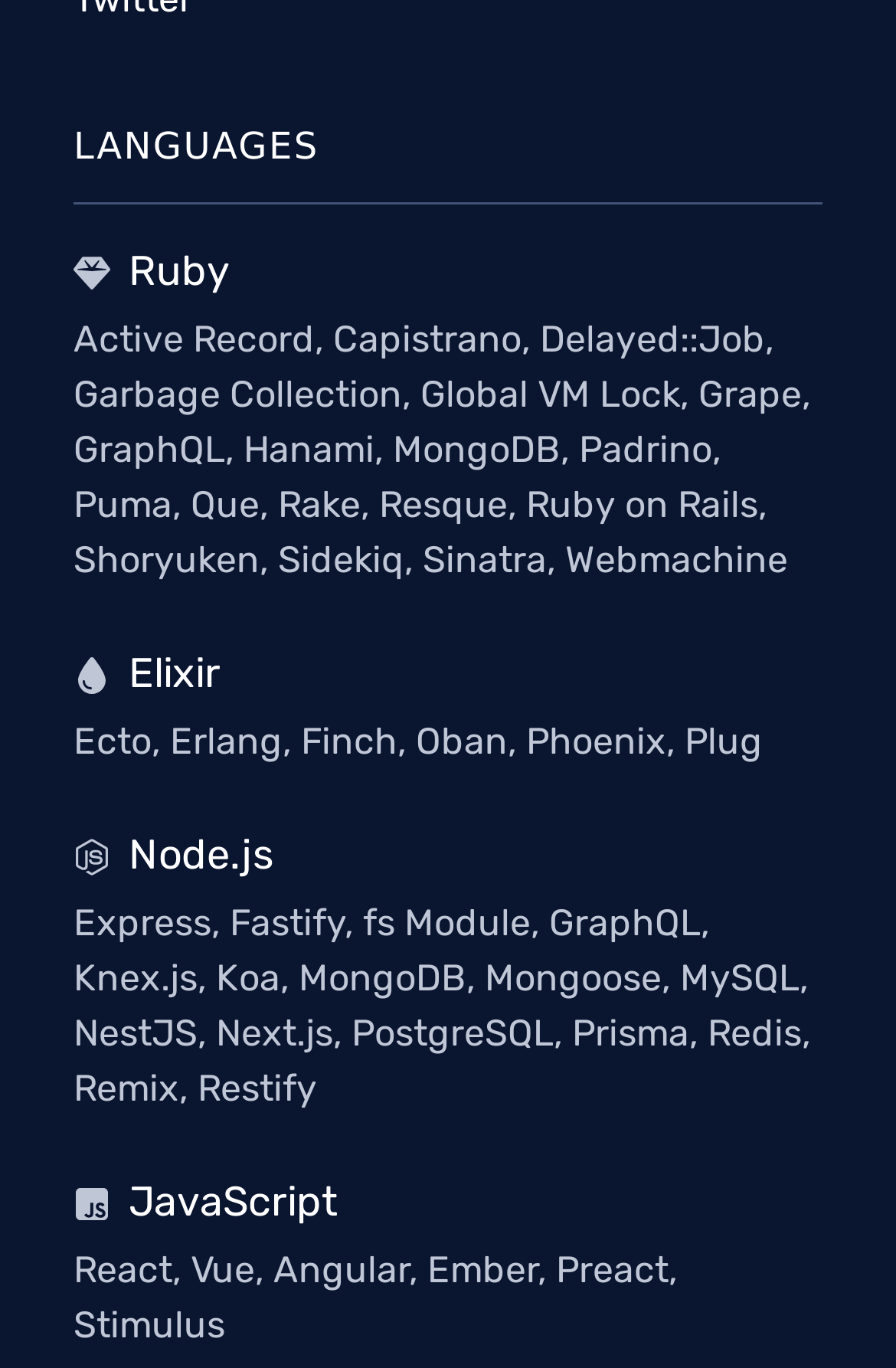Identify the coordinates of the bounding box for the element described below: "Ecto". Return the coordinates as four float numbers between 0 and 1: [left, top, right, bottom].

[0.082, 0.526, 0.169, 0.558]